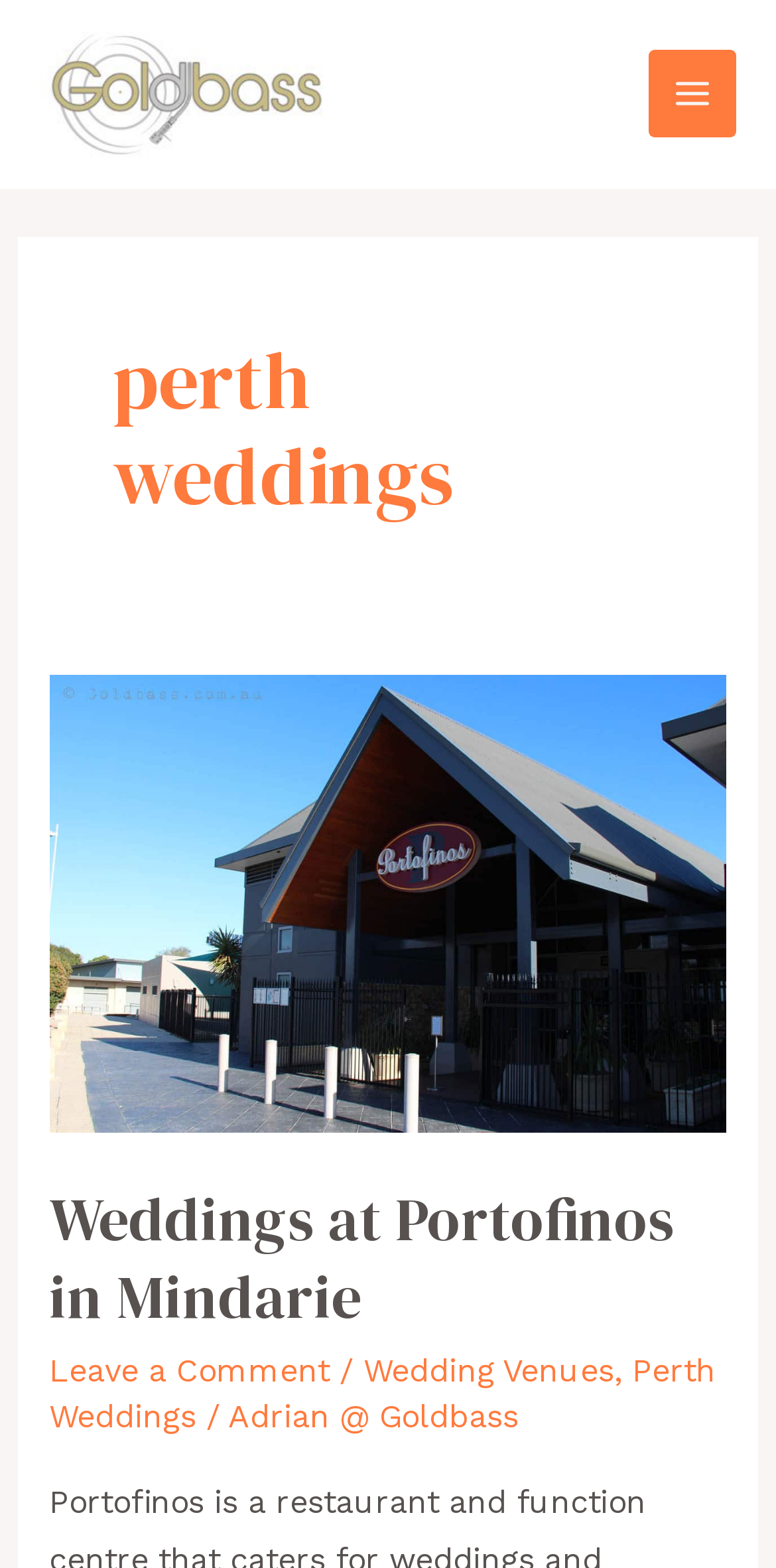What is the purpose of the button with the text 'Main Menu'?
Use the image to answer the question with a single word or phrase.

To expand the menu